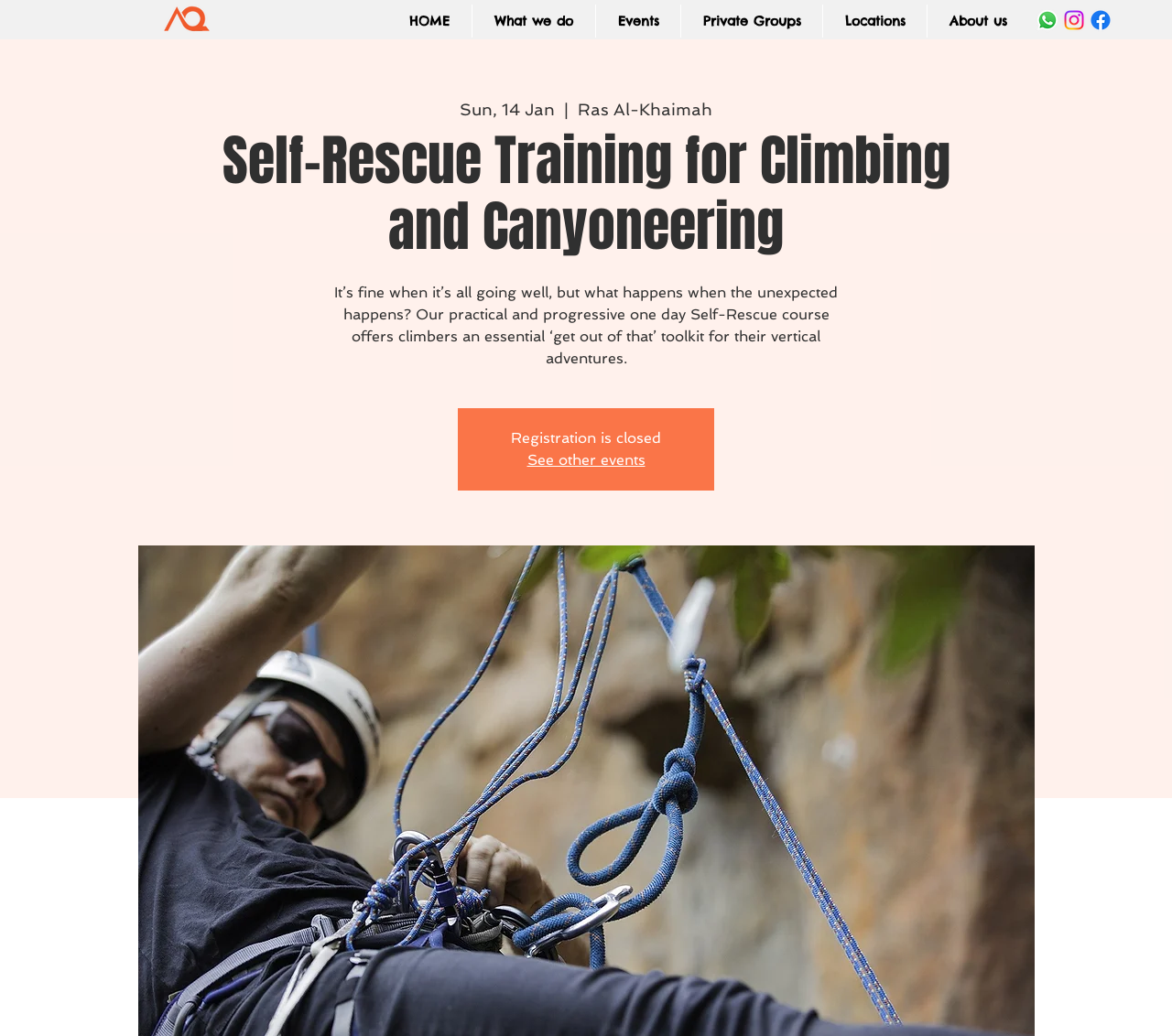Please locate the bounding box coordinates of the element's region that needs to be clicked to follow the instruction: "Read the article 'End SARS: Details of Sanwo-Olu’s meeting with IG of Police on Tuesday revealed'". The bounding box coordinates should be provided as four float numbers between 0 and 1, i.e., [left, top, right, bottom].

None